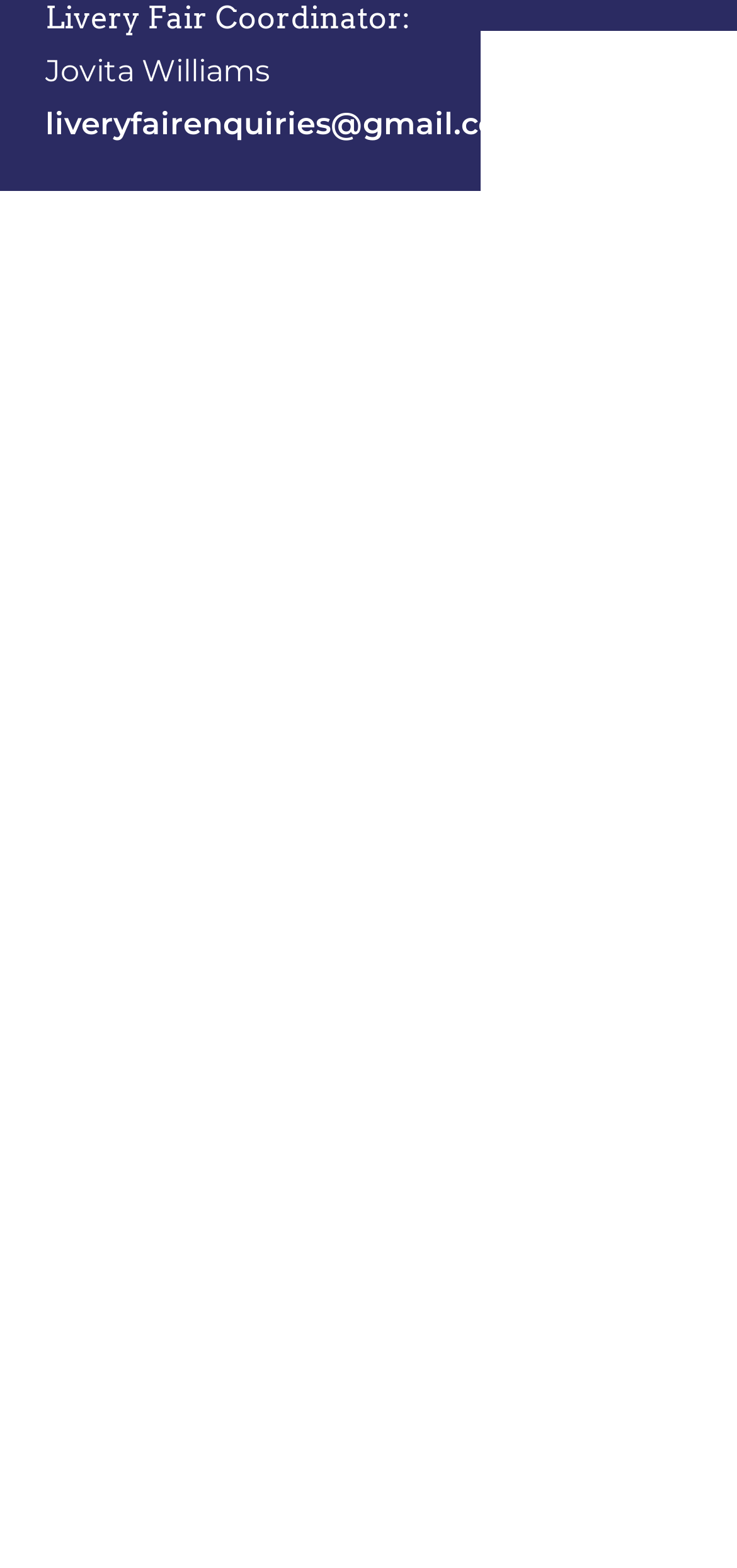Please provide a detailed answer to the question below based on the screenshot: 
Who is the Livery Fair Coordinator?

The answer can be found by looking at the StaticText element with the text 'Livery Fair Coordinator:' and its adjacent StaticText element with the text 'Jovita Williams'.